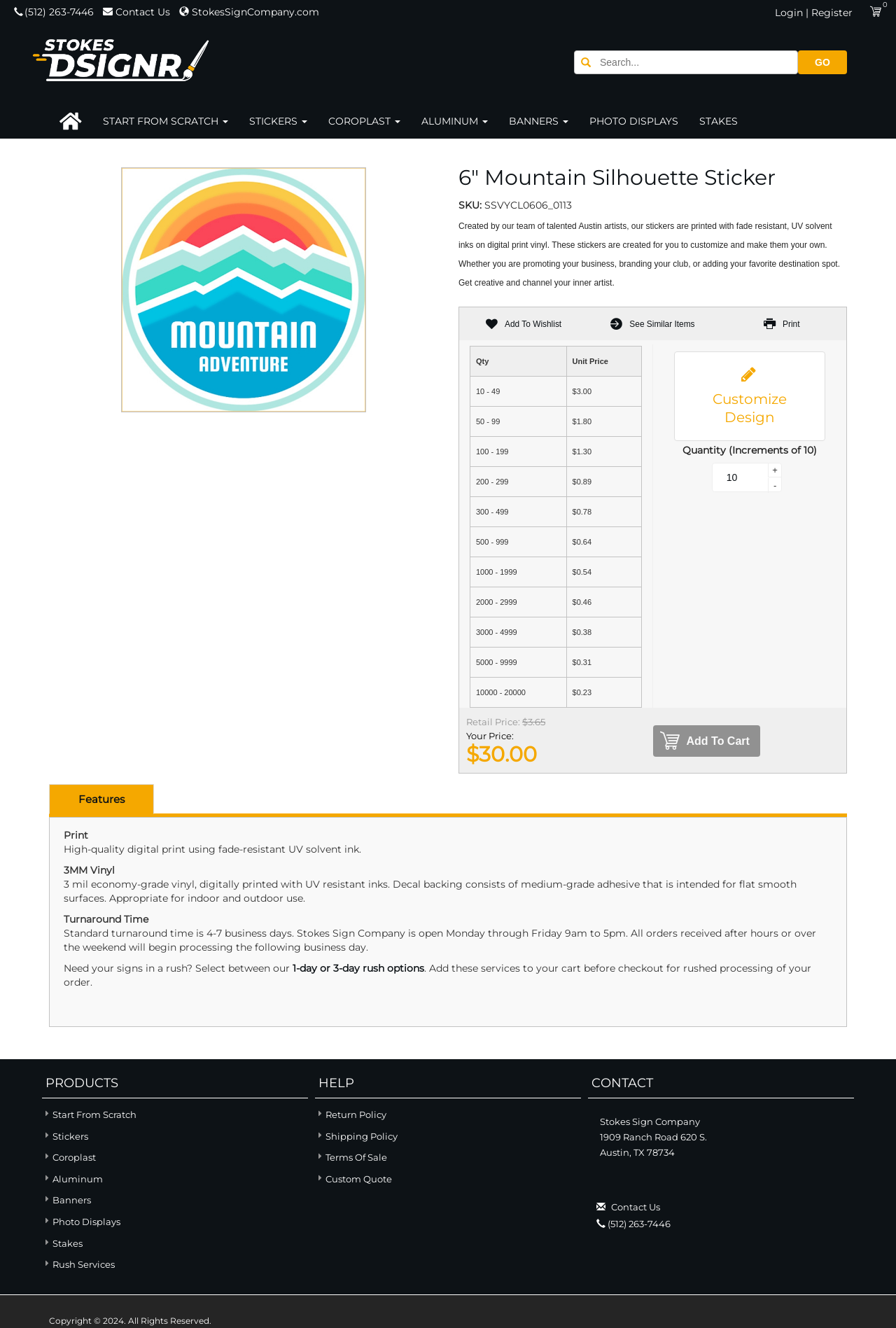Determine the bounding box coordinates for the area that should be clicked to carry out the following instruction: "Add to wishlist".

[0.512, 0.231, 0.657, 0.256]